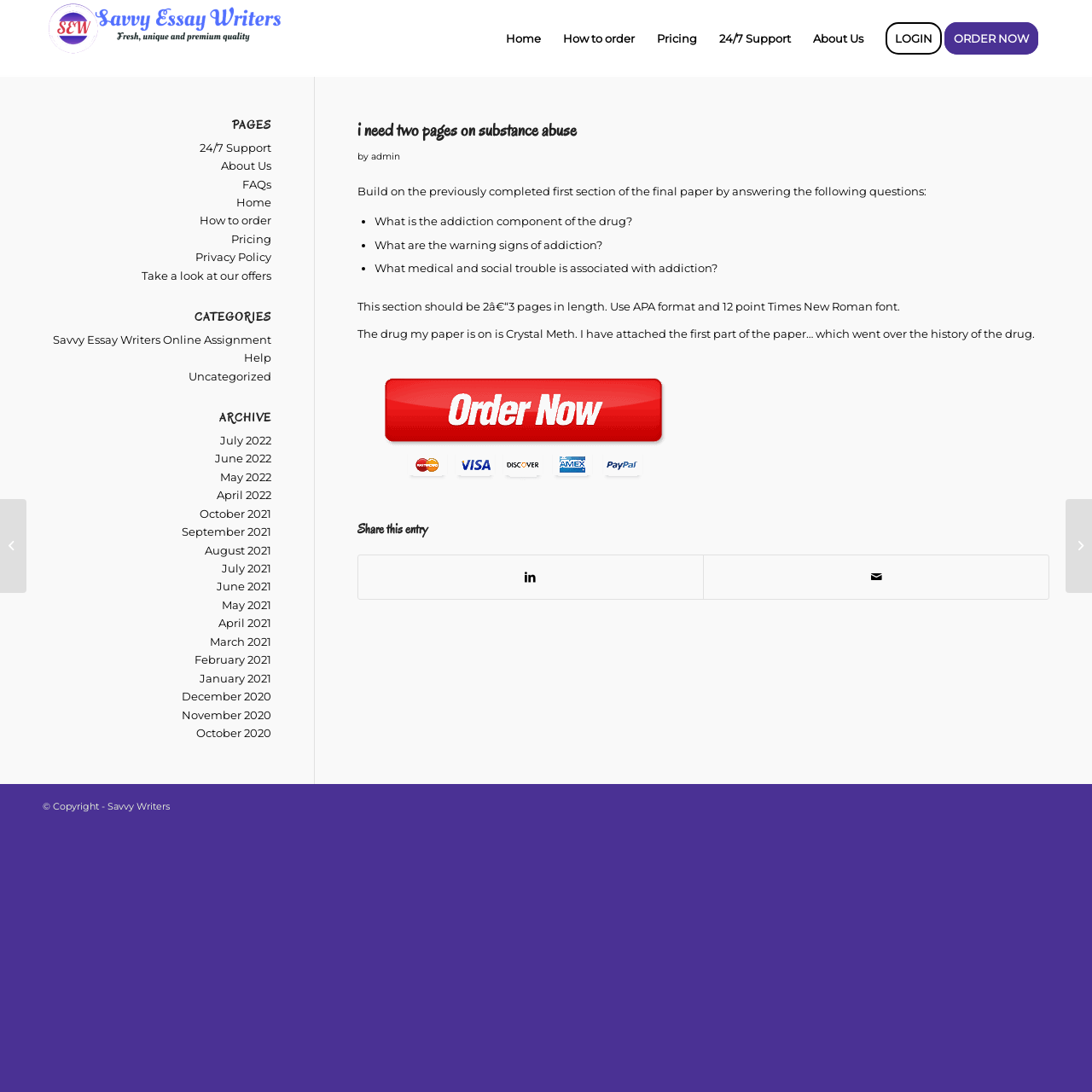Find the bounding box coordinates of the clickable region needed to perform the following instruction: "Share this entry on LinkedIn". The coordinates should be provided as four float numbers between 0 and 1, i.e., [left, top, right, bottom].

[0.328, 0.508, 0.644, 0.548]